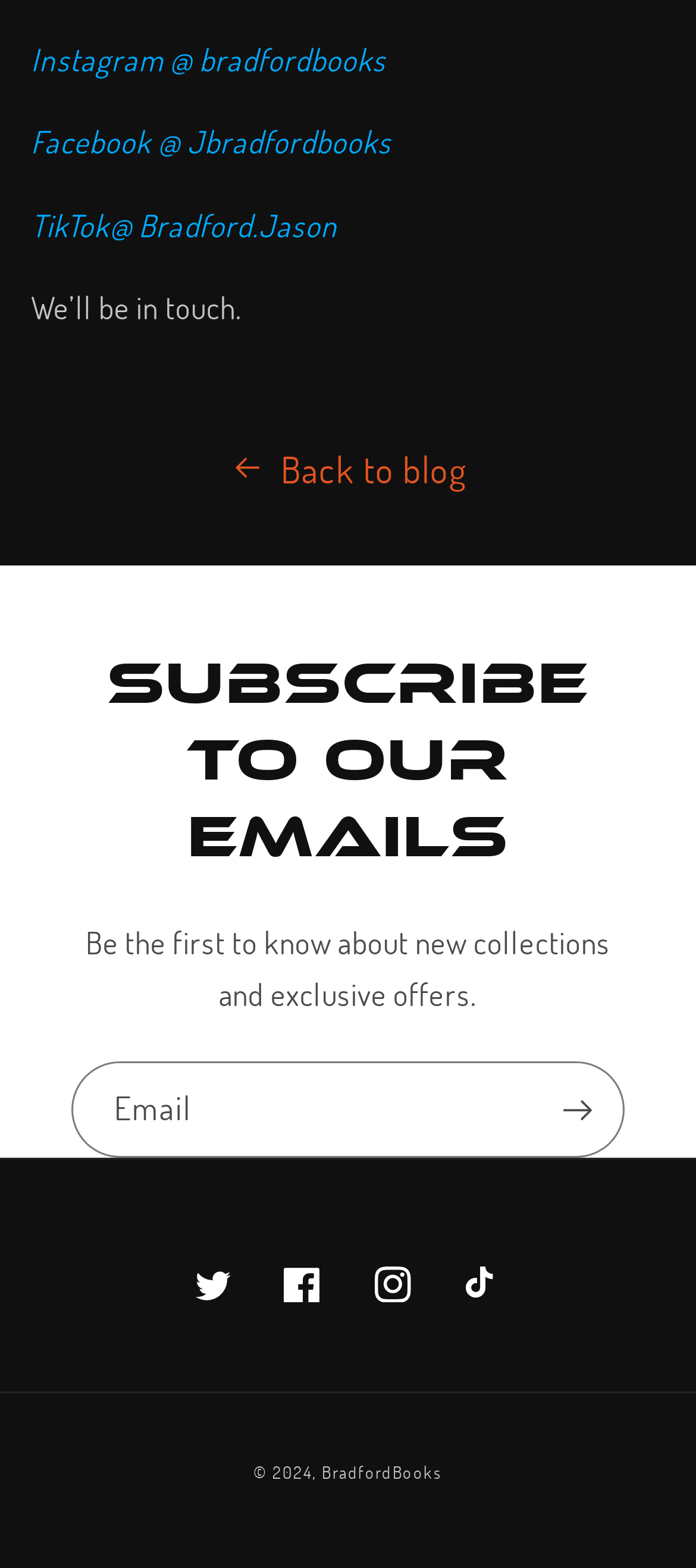Extract the bounding box coordinates for the described element: "Back to blog". The coordinates should be represented as four float numbers between 0 and 1: [left, top, right, bottom].

[0.0, 0.279, 1.0, 0.319]